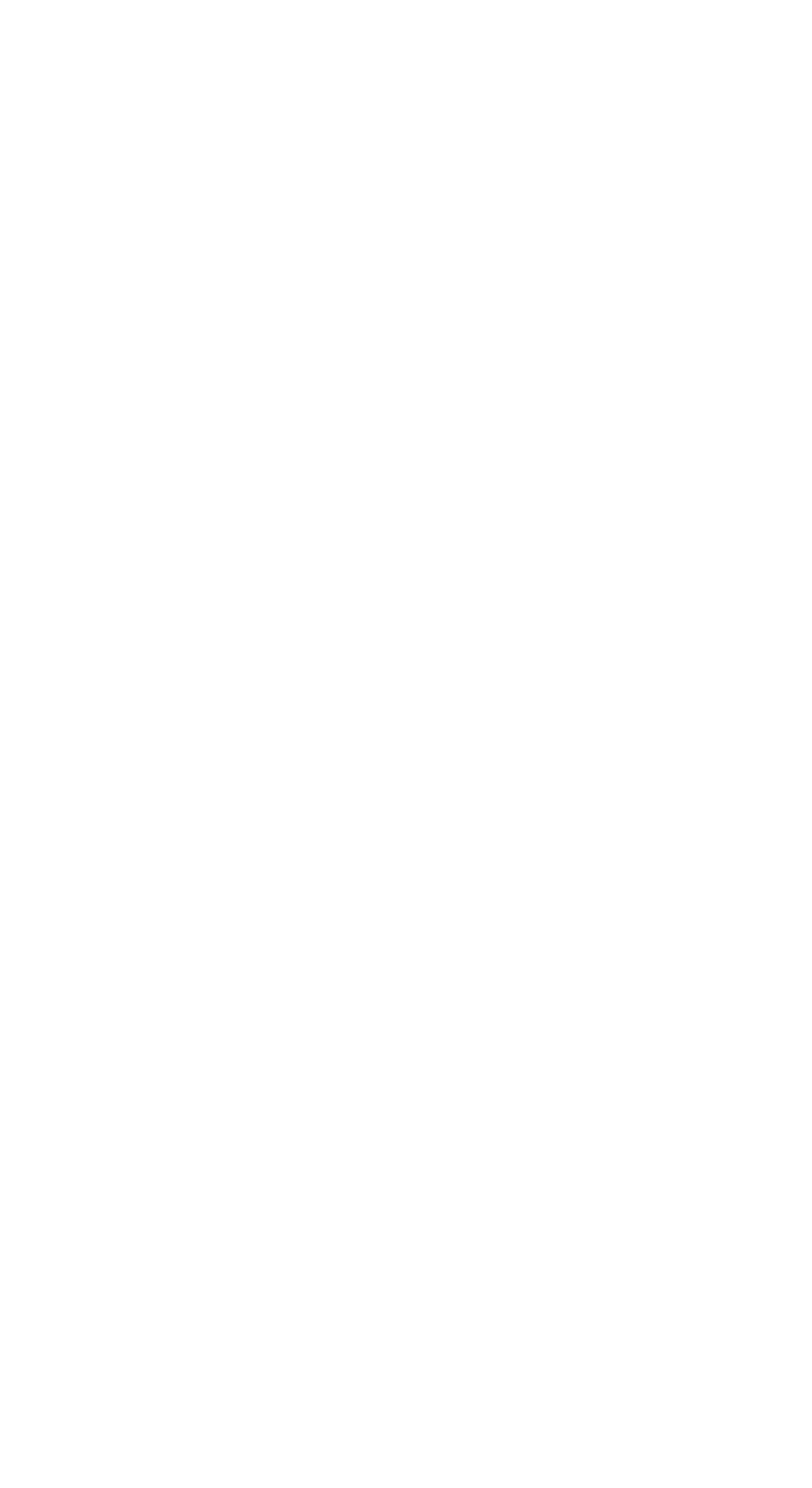Find the bounding box of the UI element described as follows: "Young Adult".

[0.03, 0.754, 0.697, 0.806]